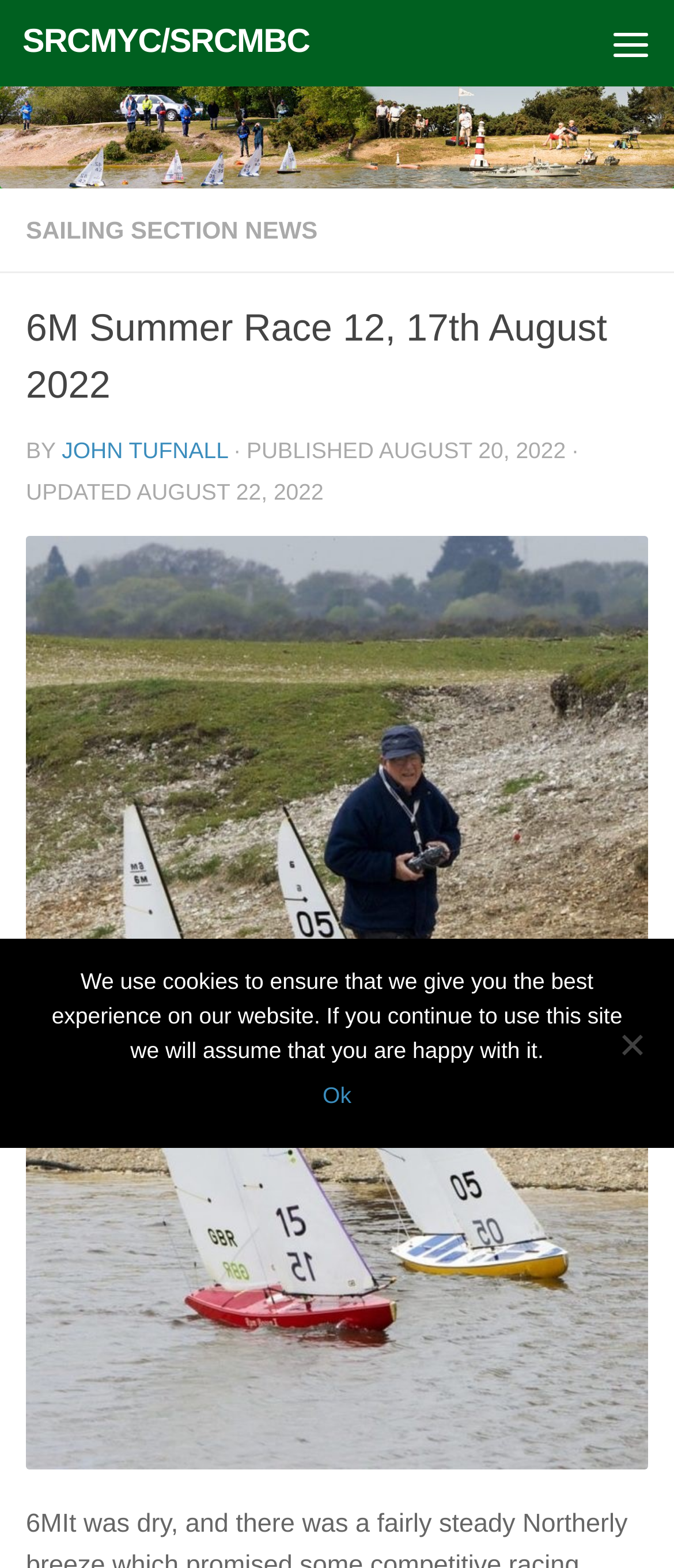Refer to the screenshot and answer the following question in detail:
What is the date of the article update?

The webpage contains a time element with the text 'AUGUST 22, 2022', which is next to the 'UPDATED' static text, indicating that the article was updated on this date.